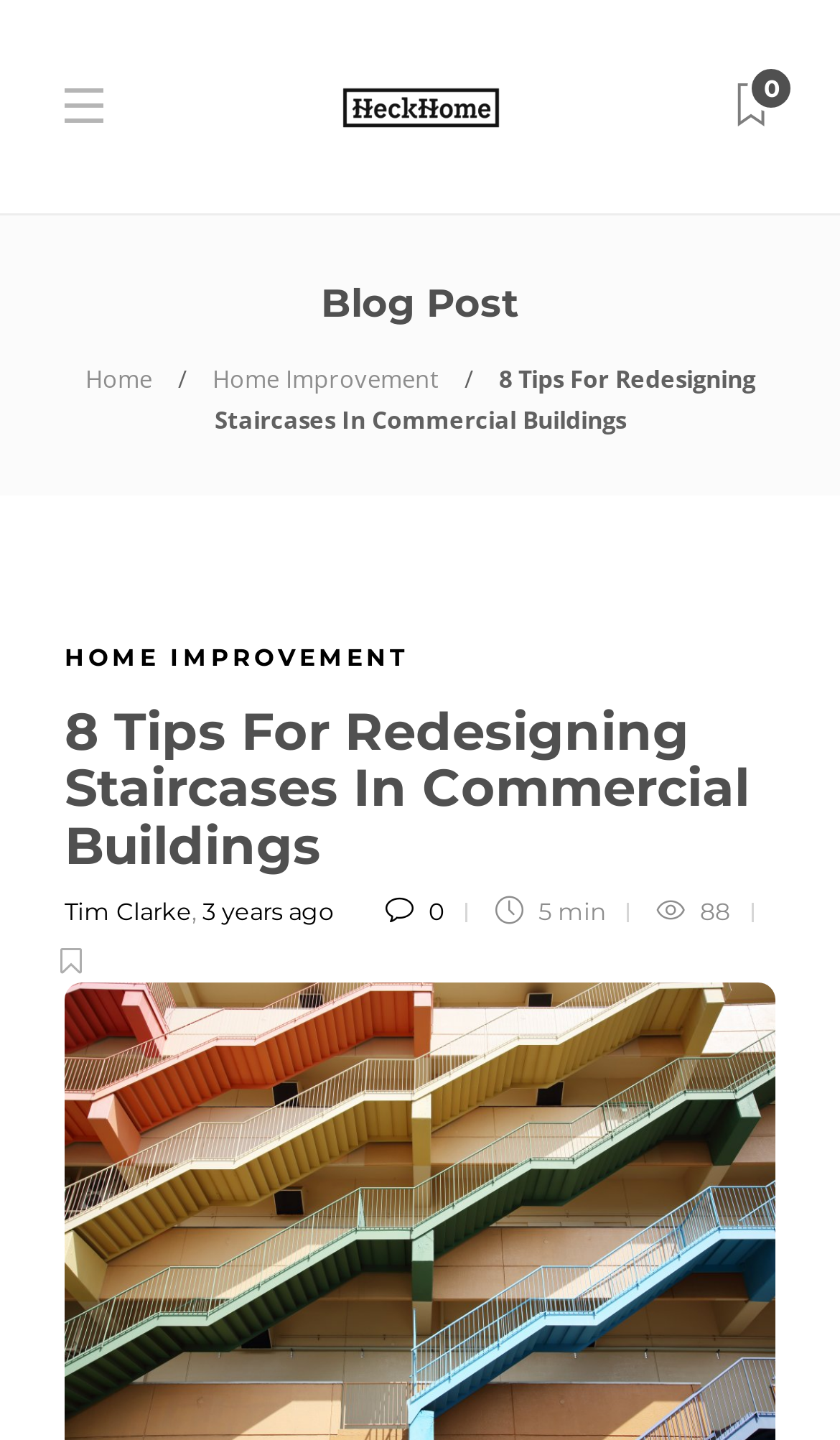How many comments are there on the blog post?
Provide a concise answer using a single word or phrase based on the image.

88